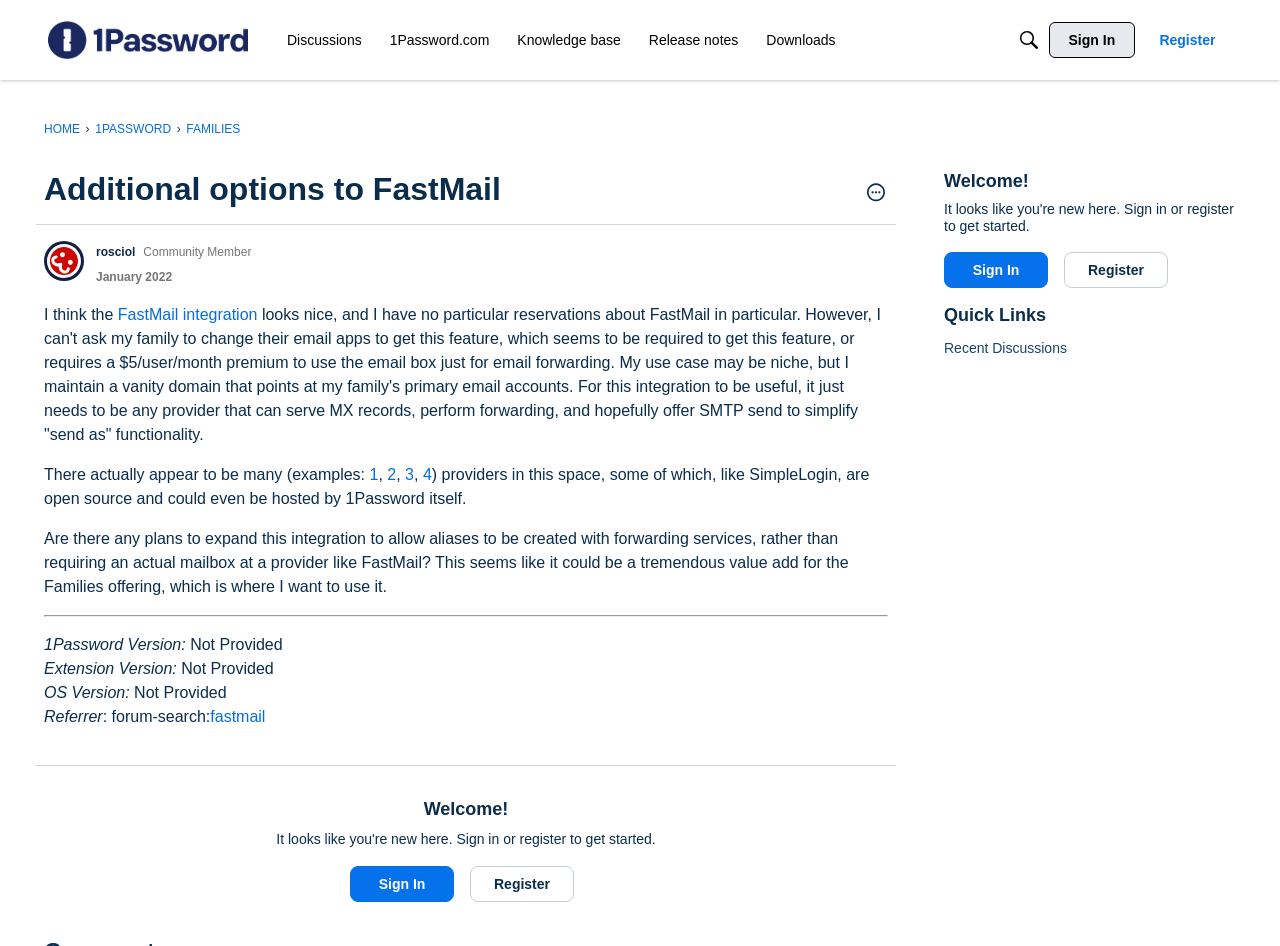Kindly determine the bounding box coordinates for the clickable area to achieve the given instruction: "Check the 'Release notes'".

[0.501, 0.023, 0.583, 0.061]